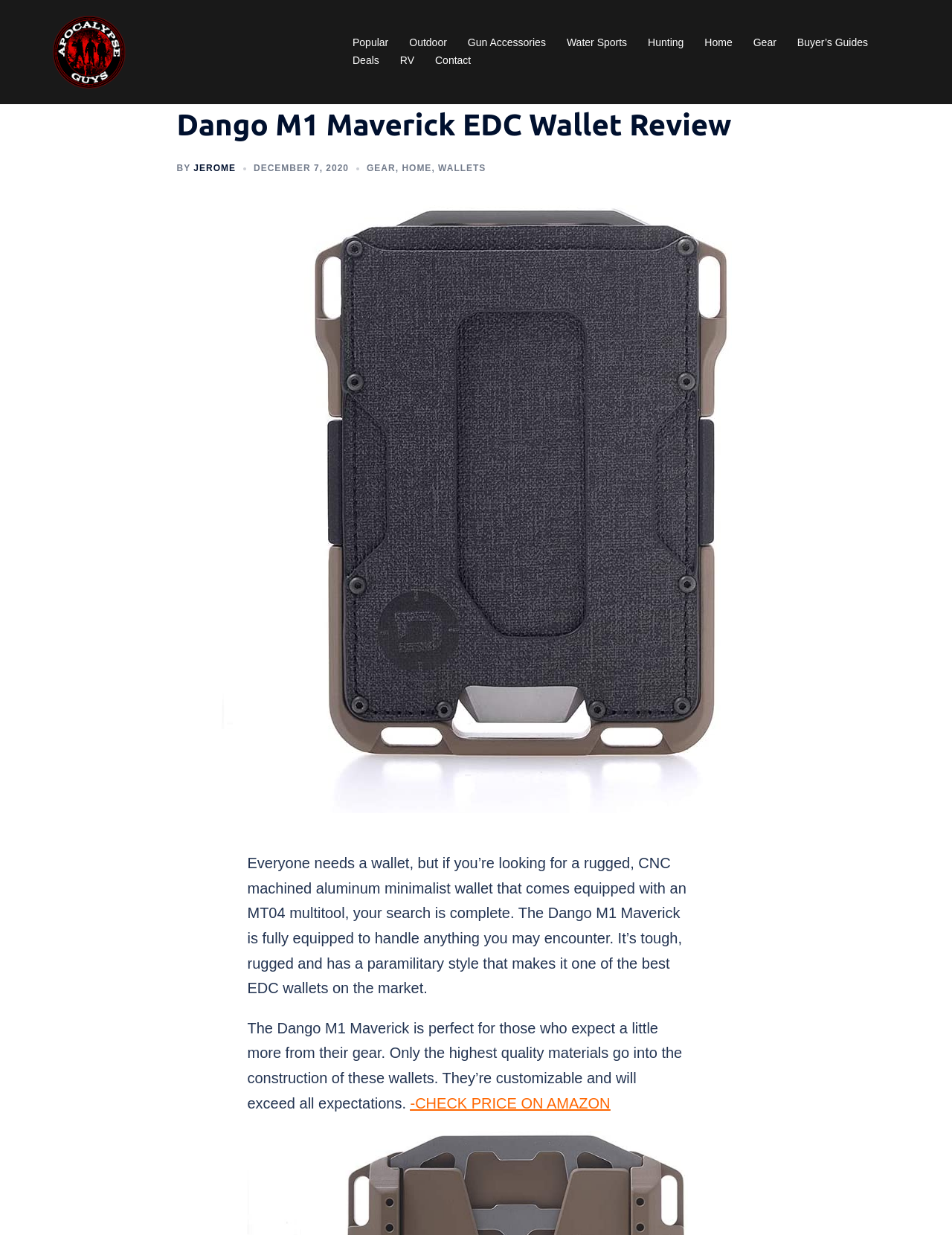Show the bounding box coordinates for the element that needs to be clicked to execute the following instruction: "Check the price of the Dango M1 Maverick on Amazon". Provide the coordinates in the form of four float numbers between 0 and 1, i.e., [left, top, right, bottom].

[0.431, 0.886, 0.641, 0.9]